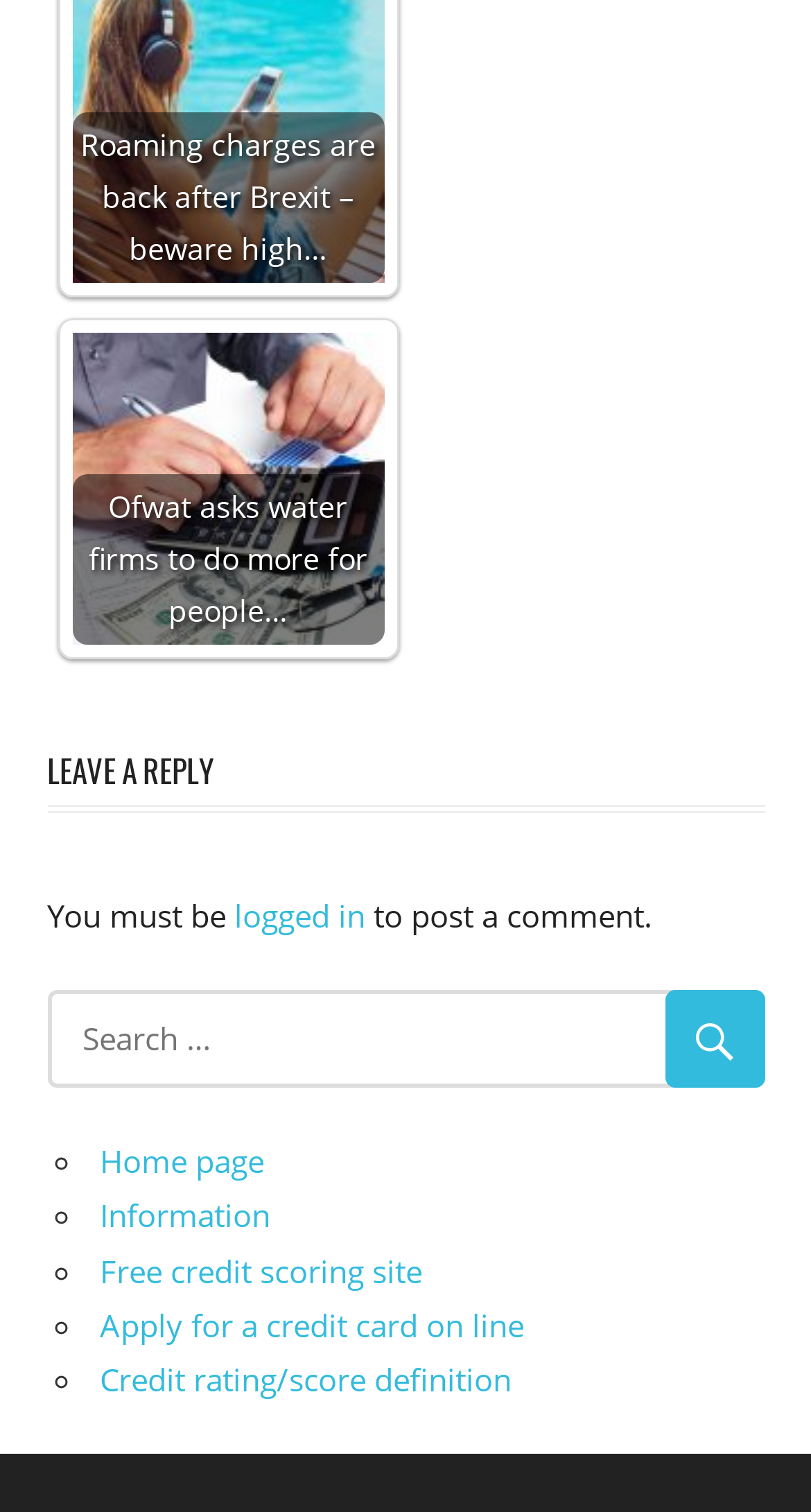Locate the bounding box coordinates of the clickable region to complete the following instruction: "Leave a reply."

[0.058, 0.487, 0.942, 0.538]